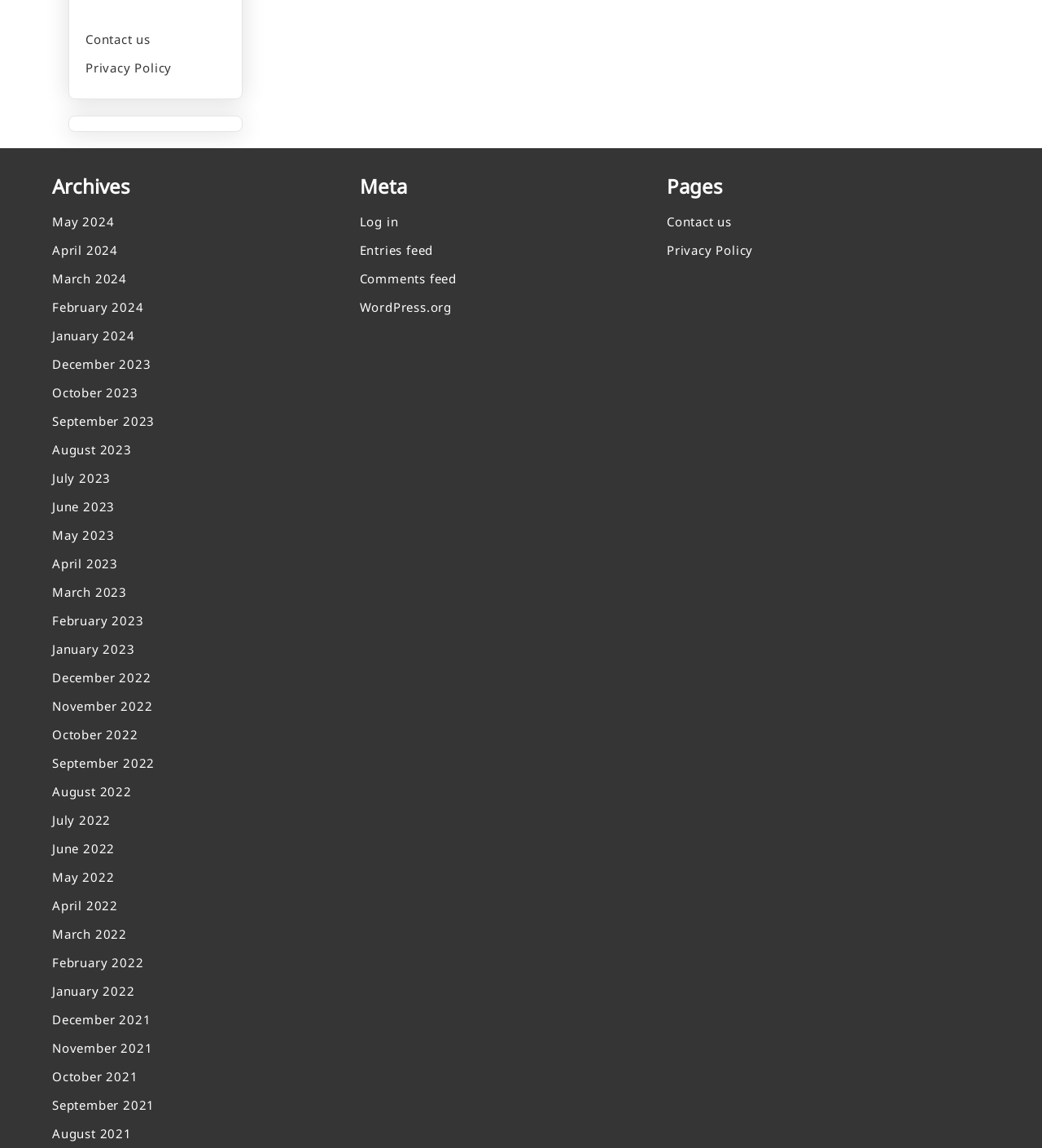Find the bounding box coordinates of the element to click in order to complete the given instruction: "View WordPress.org."

[0.345, 0.255, 0.639, 0.28]